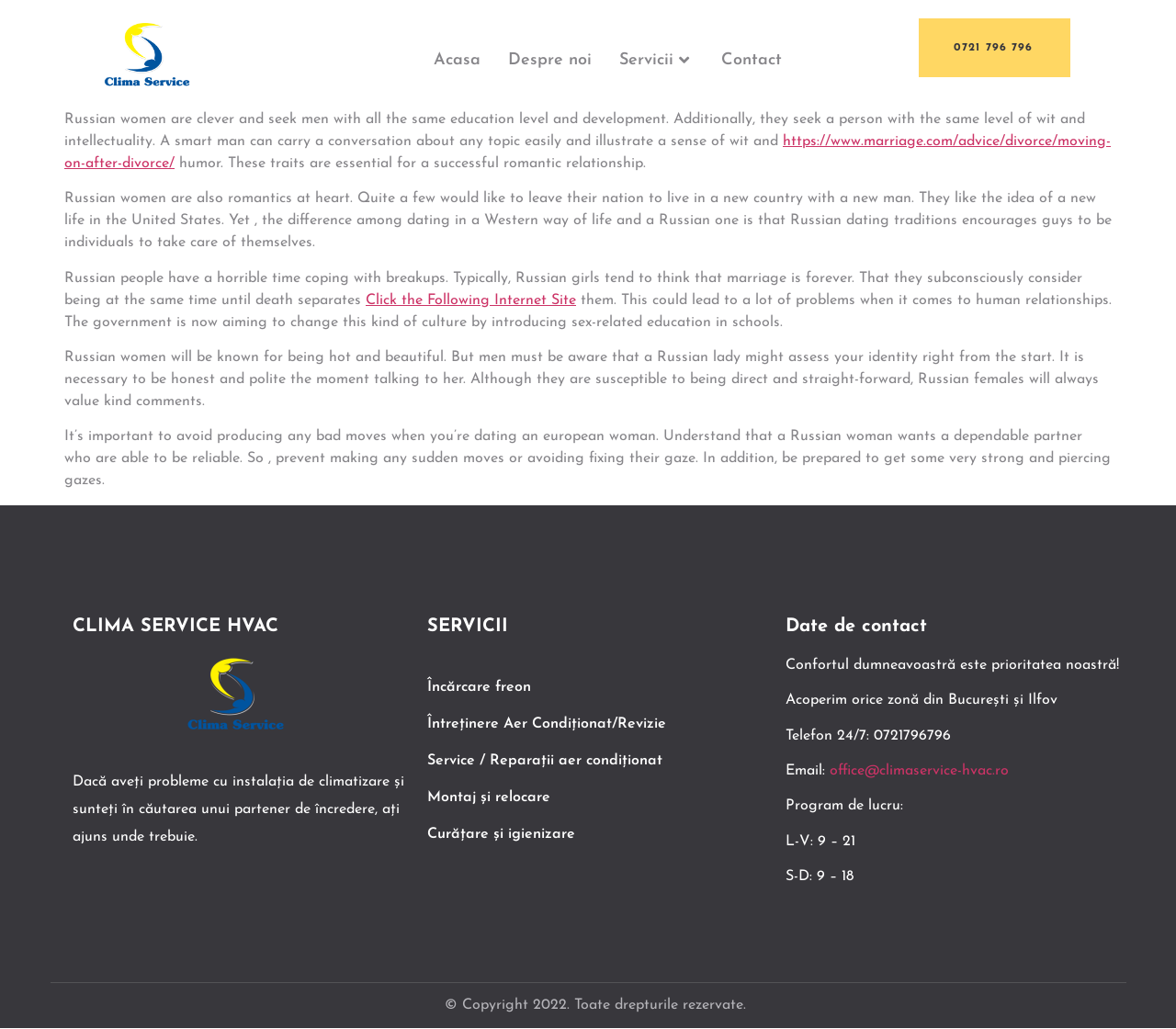Determine the bounding box coordinates in the format (top-left x, top-left y, bottom-right x, bottom-right y). Ensure all values are floating point numbers between 0 and 1. Identify the bounding box of the UI element described by: Încărcare freon

[0.363, 0.65, 0.652, 0.686]